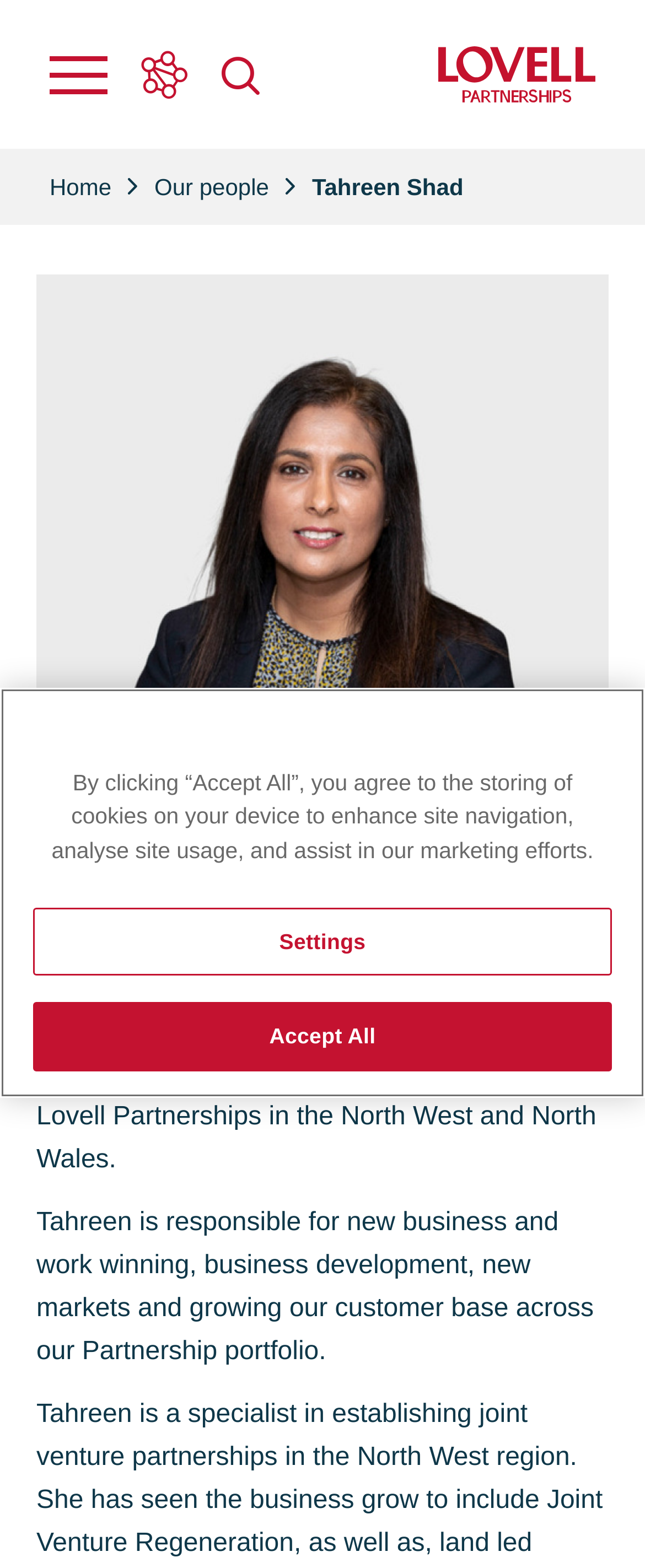Show the bounding box coordinates of the element that should be clicked to complete the task: "Go back to top".

[0.602, 0.648, 0.808, 0.666]